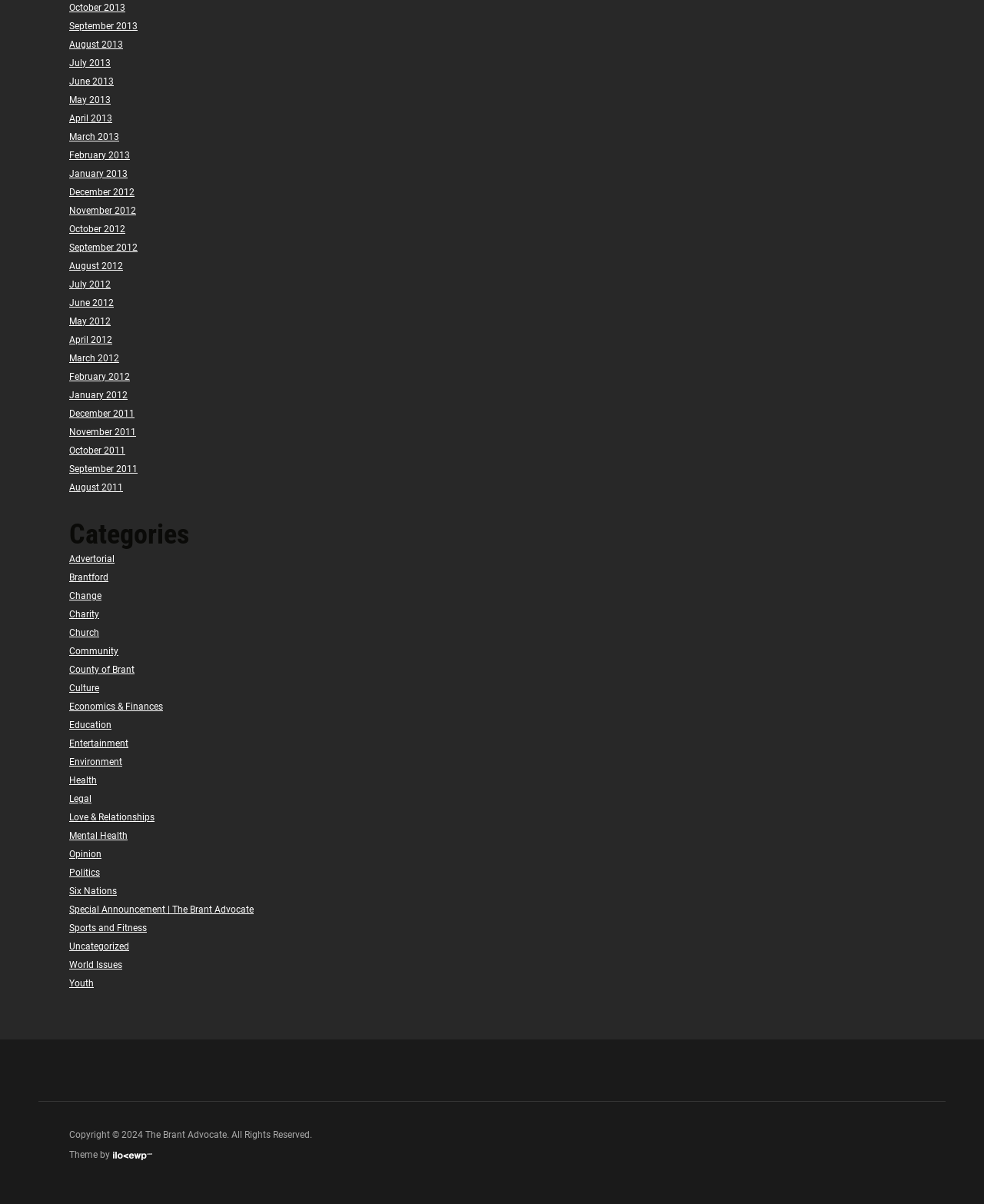How many categories are listed?
With the help of the image, please provide a detailed response to the question.

I counted the number of links under the 'Categories' heading and found that there are 24 categories listed, including 'Advertorial', 'Brantford', and 'World Issues'.